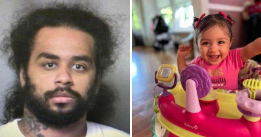What is the girl on the right doing?
Examine the image closely and answer the question with as much detail as possible.

The girl on the right is captured mid-laugh, expressing innocence and happiness as she plays in a colorful activity center, indicating that she is engaged in a playful activity.